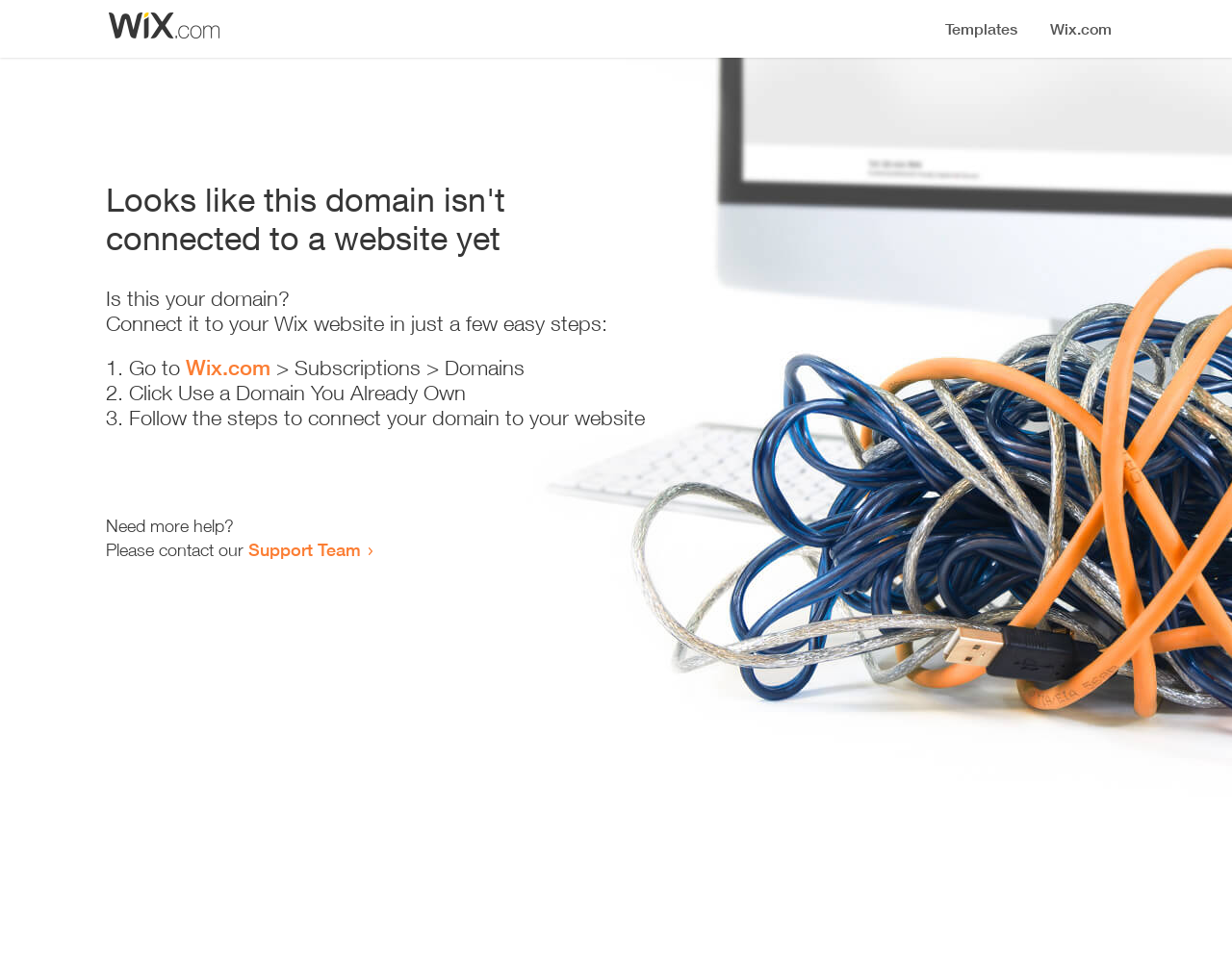What is the position of the image on the webpage?
Provide an in-depth and detailed explanation in response to the question.

Based on the bounding box coordinates [0.086, 0.01, 0.18, 0.043] of the image, it can be inferred that the image is located at the top-left corner of the webpage.